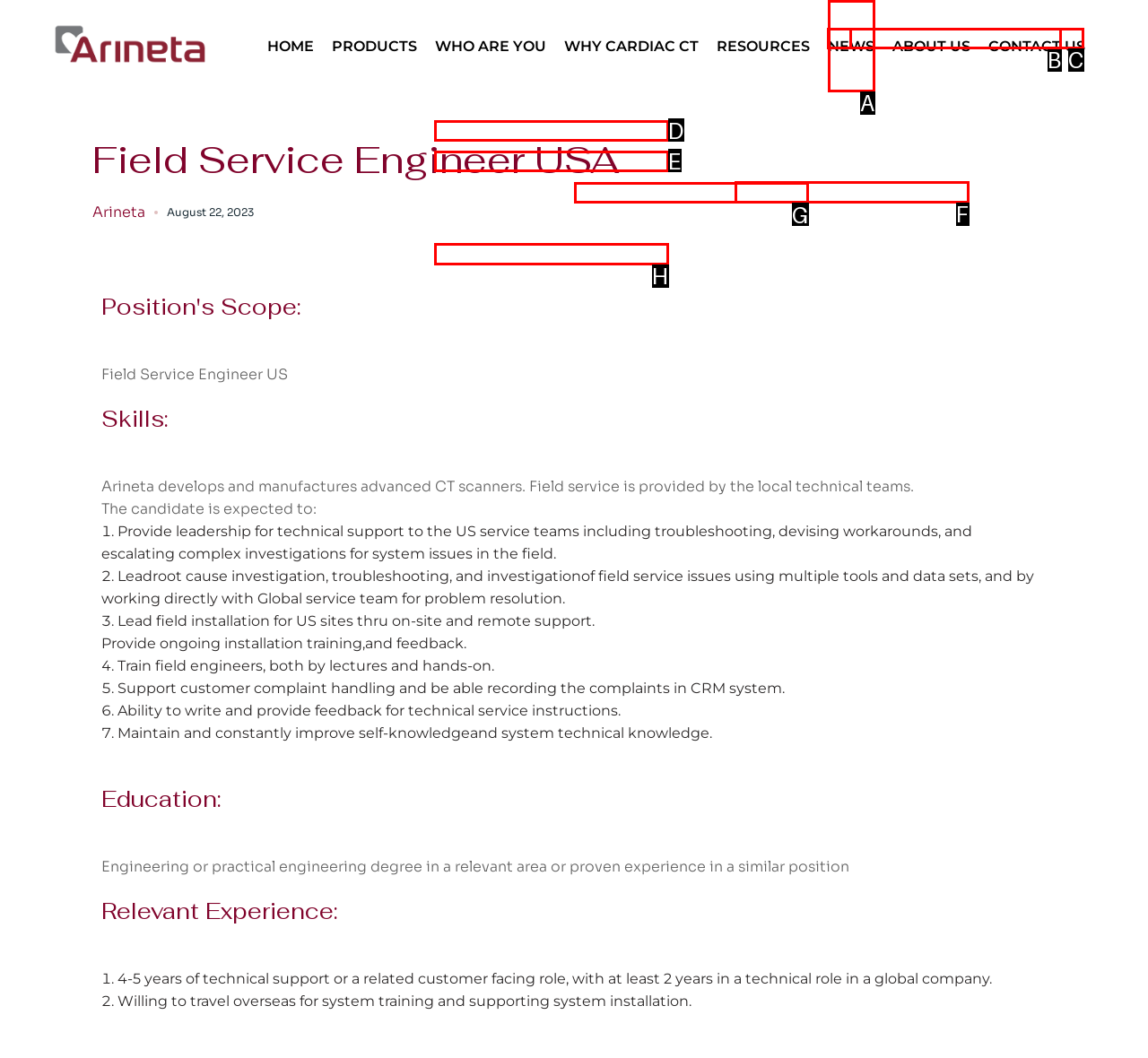Select the letter that corresponds to the description: Hospitals and Health Systems. Provide your answer using the option's letter.

E